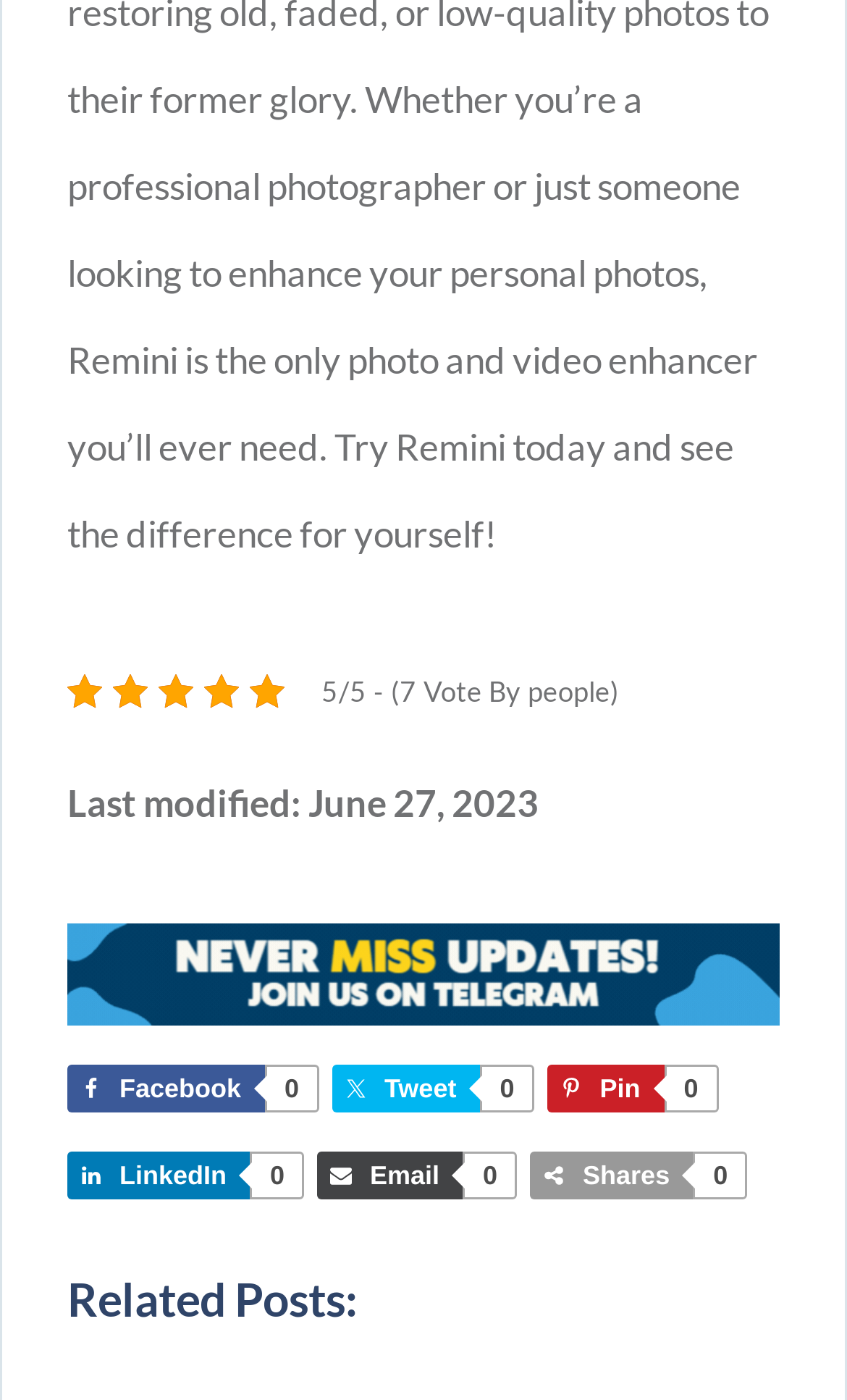Find the bounding box coordinates for the element that must be clicked to complete the instruction: "View related posts". The coordinates should be four float numbers between 0 and 1, indicated as [left, top, right, bottom].

[0.079, 0.909, 0.921, 0.957]